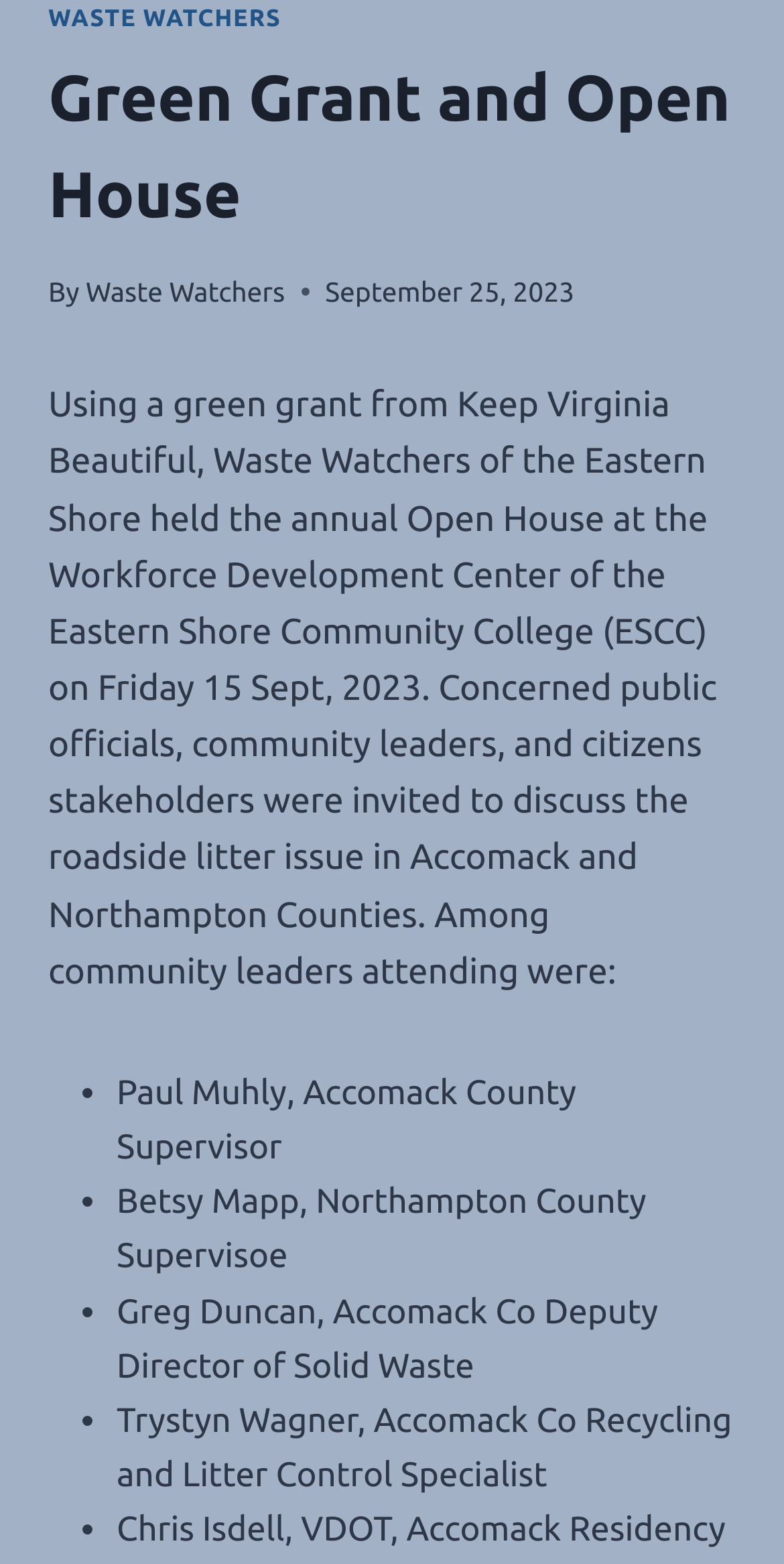Your task is to find and give the main heading text of the webpage.

Green Grant and Open House